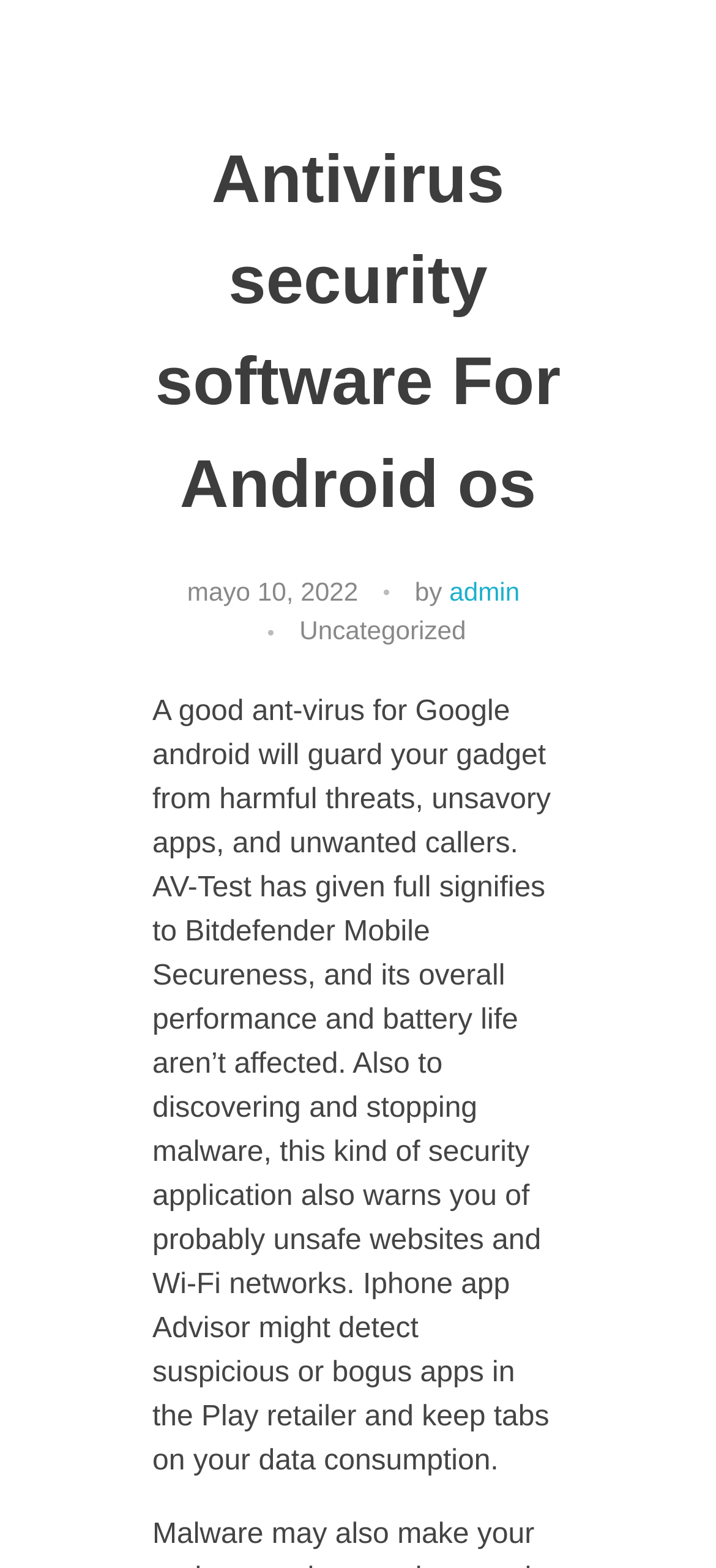Provide a brief response in the form of a single word or phrase:
What is the purpose of the App Advisor?

Detect suspicious apps